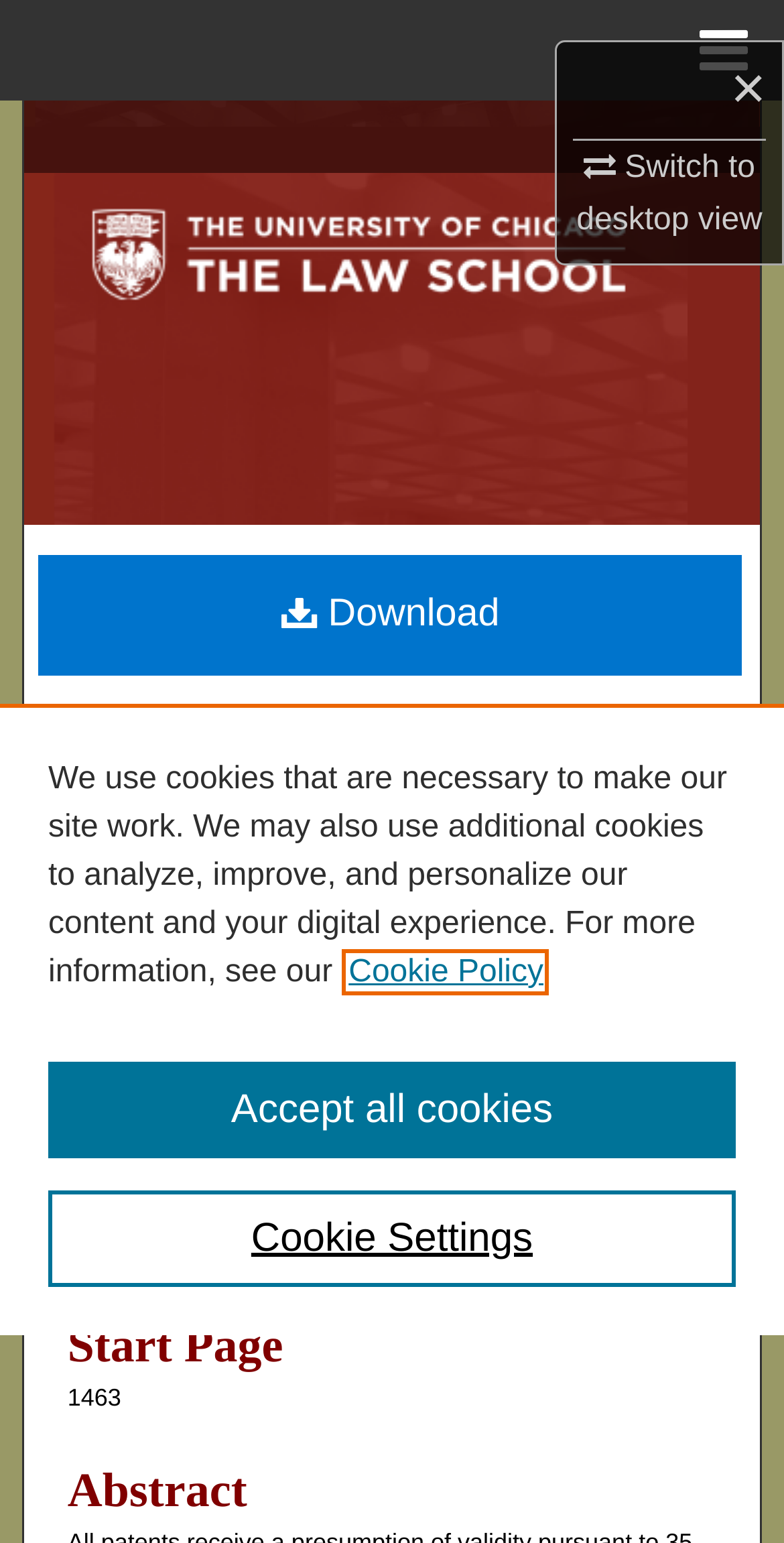Respond with a single word or phrase:
Who is the author of the article?

Michael J. Conway